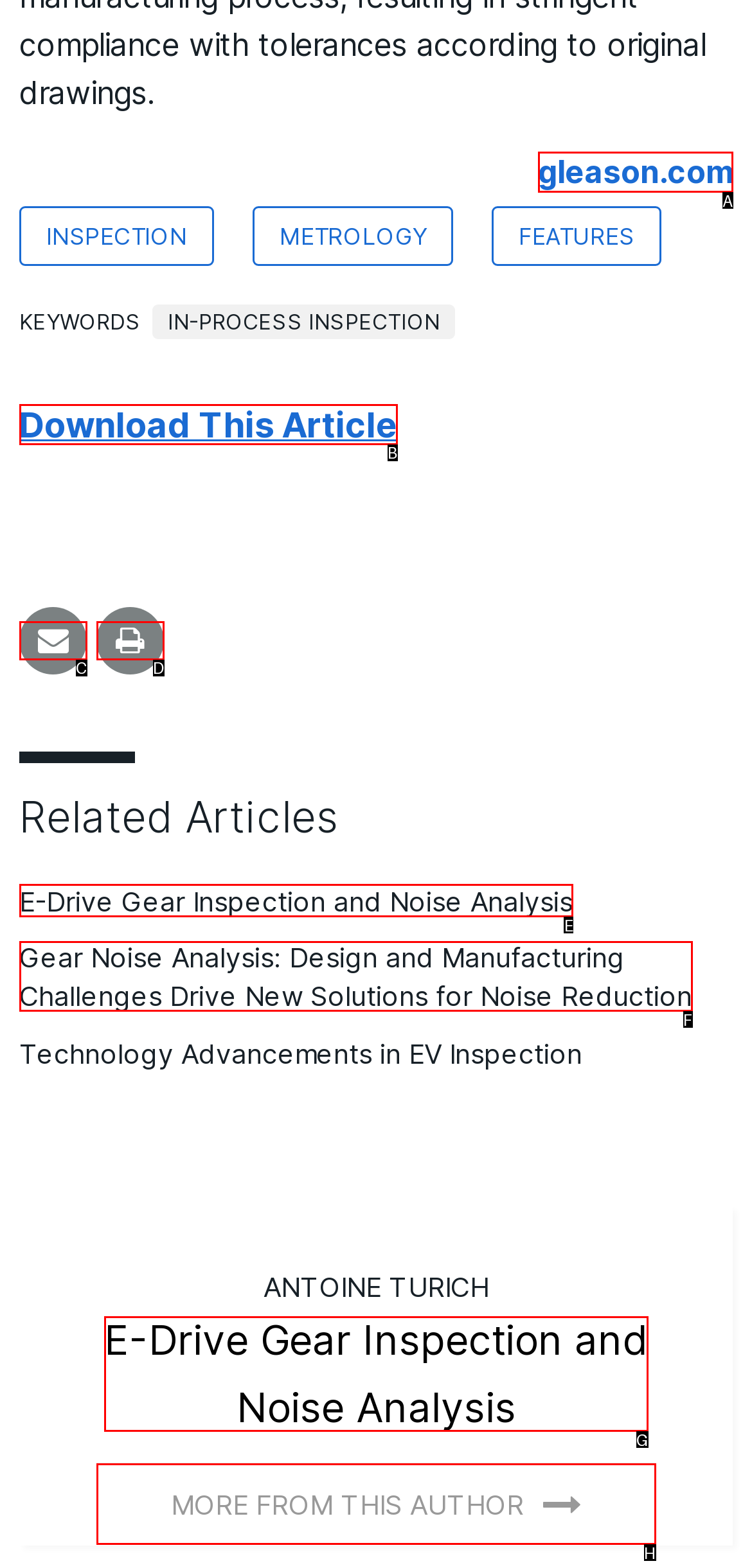Identify the appropriate choice to fulfill this task: read E-Drive Gear Inspection and Noise Analysis
Respond with the letter corresponding to the correct option.

E